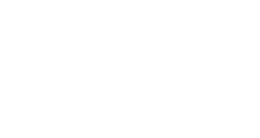Offer an in-depth caption that covers the entire scene depicted in the image.

This image features a Labrador Retriever, often characterized by their friendly and playful demeanor, but here it likely illustrates the theme of anxiety commonly associated with the breed. The accompanying section of the content explores the reasons why Labradors may experience anxiety, particularly in situations where they feel abandoned or insecure. This visual serves to highlight how prevalent this behavior can be among Labradors, especially when their owners prepare to leave. The piece emphasizes that while Labradors are generally cheerful companions, many can face challenges related to anxiety, prompting discussions about their emotional well-being and the steps owners can take to support them.